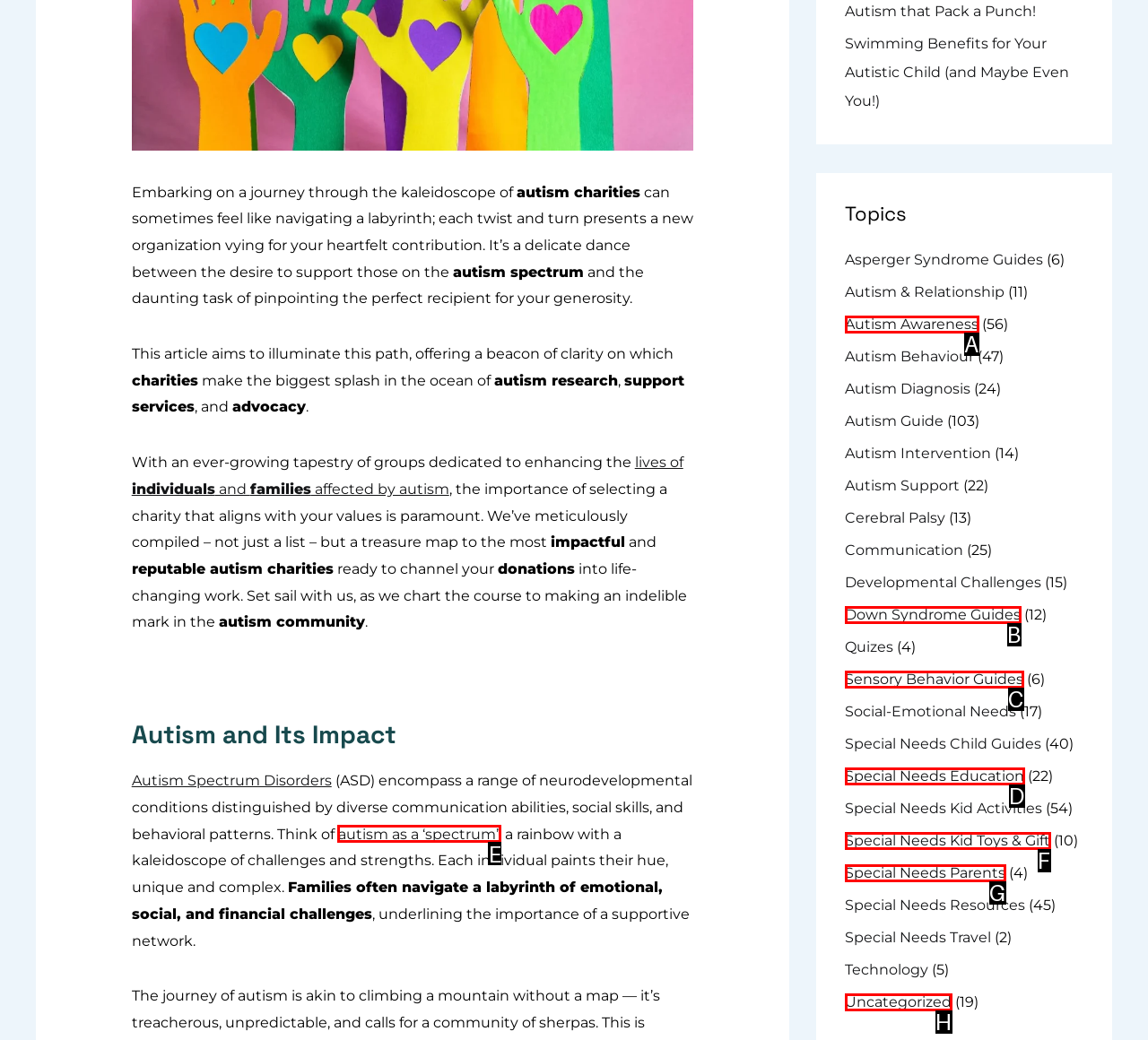Select the HTML element that corresponds to the description: Uncategorized
Reply with the letter of the correct option from the given choices.

H